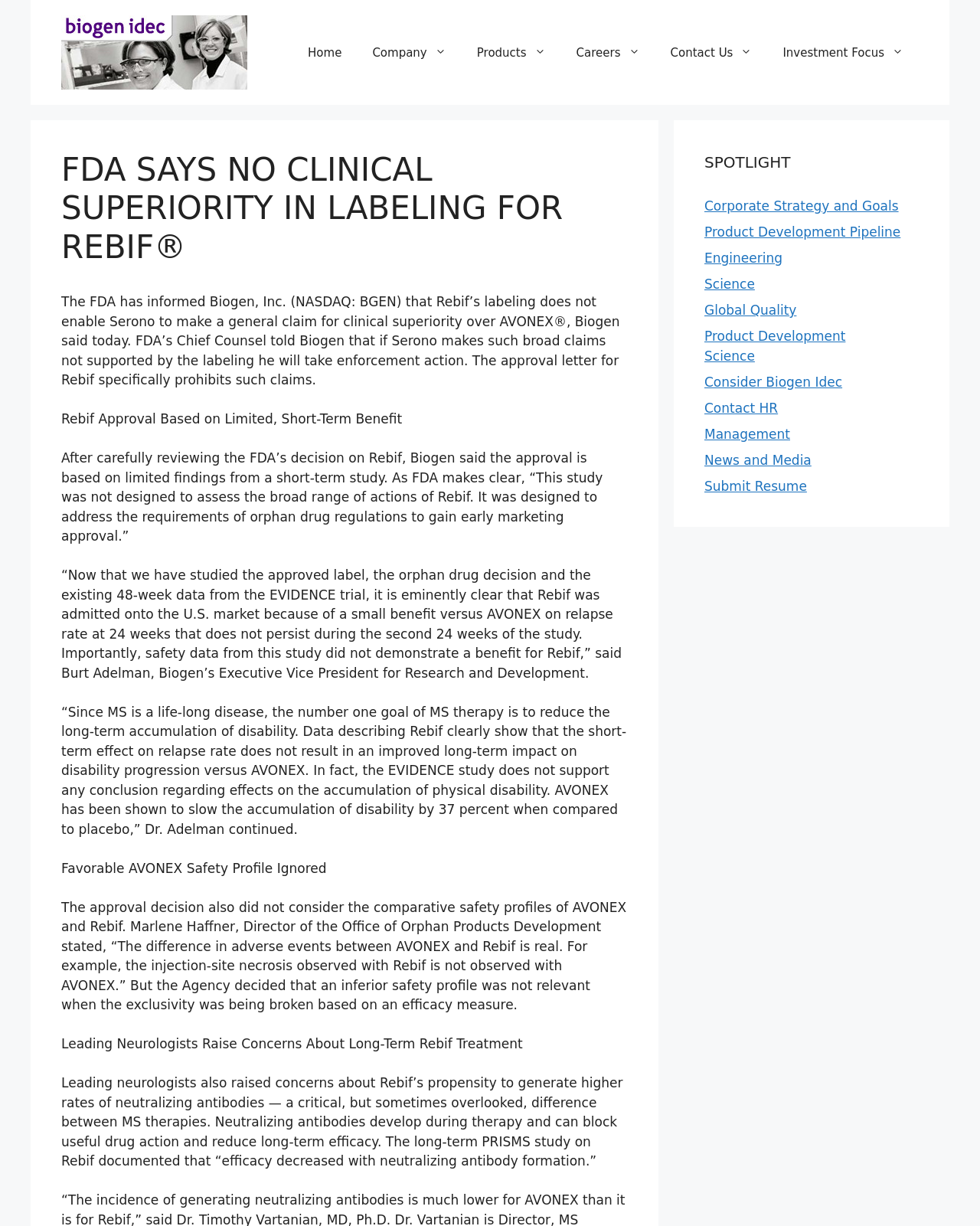Highlight the bounding box coordinates of the region I should click on to meet the following instruction: "Go to Homepage".

None